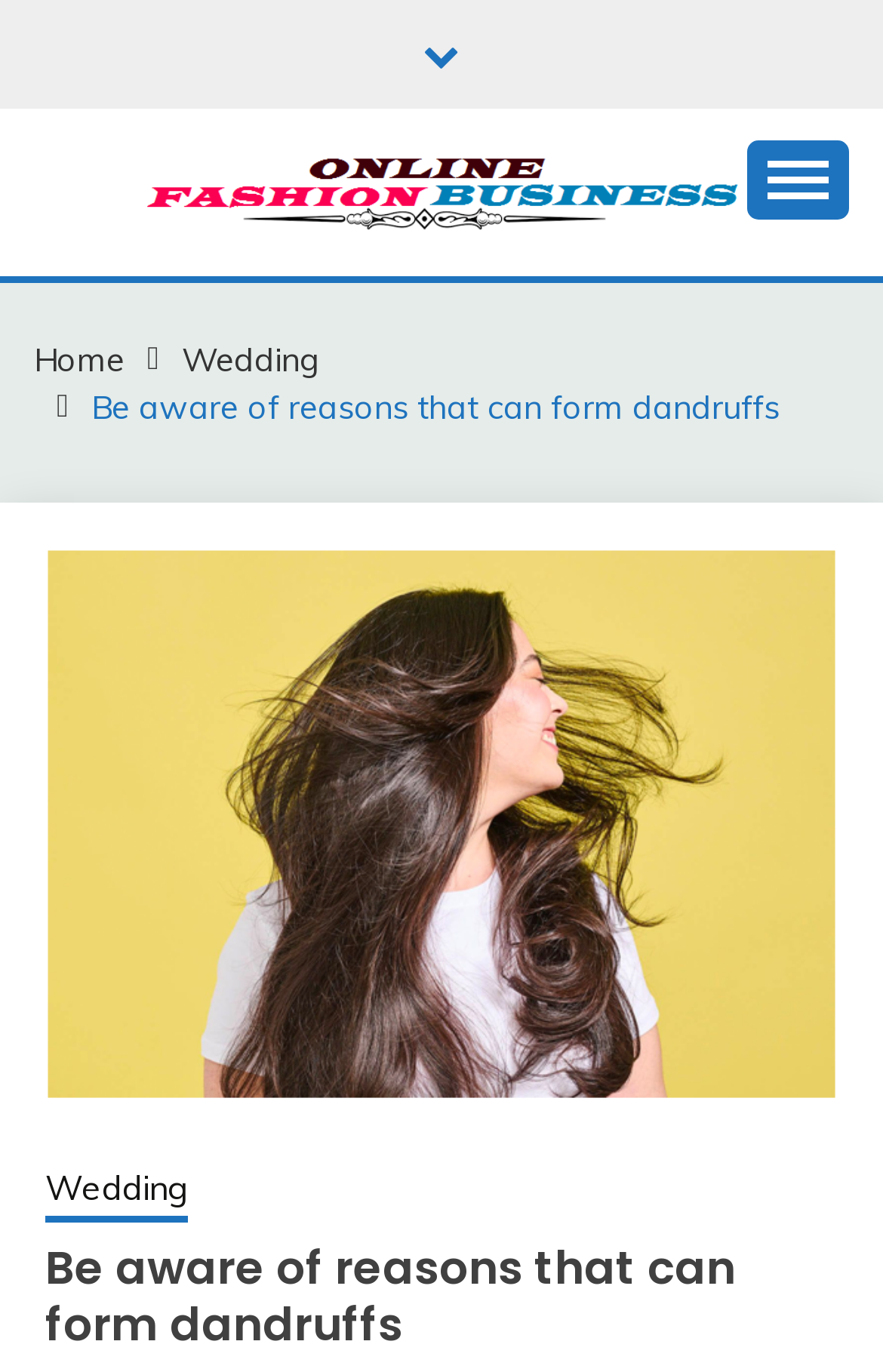Locate the UI element described as follows: "Online Fashion Business". Return the bounding box coordinates as four float numbers between 0 and 1 in the order [left, top, right, bottom].

[0.162, 0.18, 0.938, 0.326]